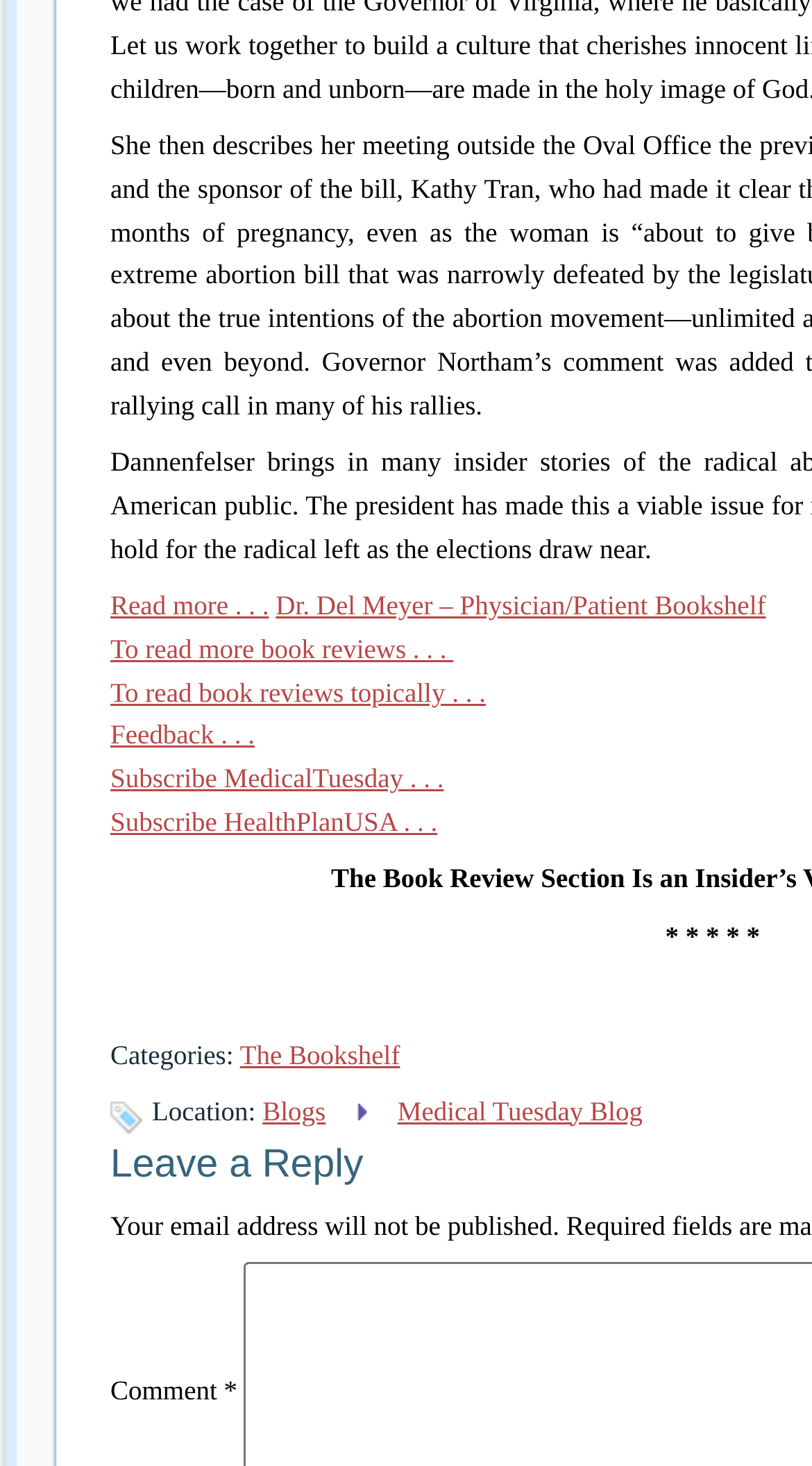Please identify the bounding box coordinates of the area that needs to be clicked to follow this instruction: "Visit Facebook".

None